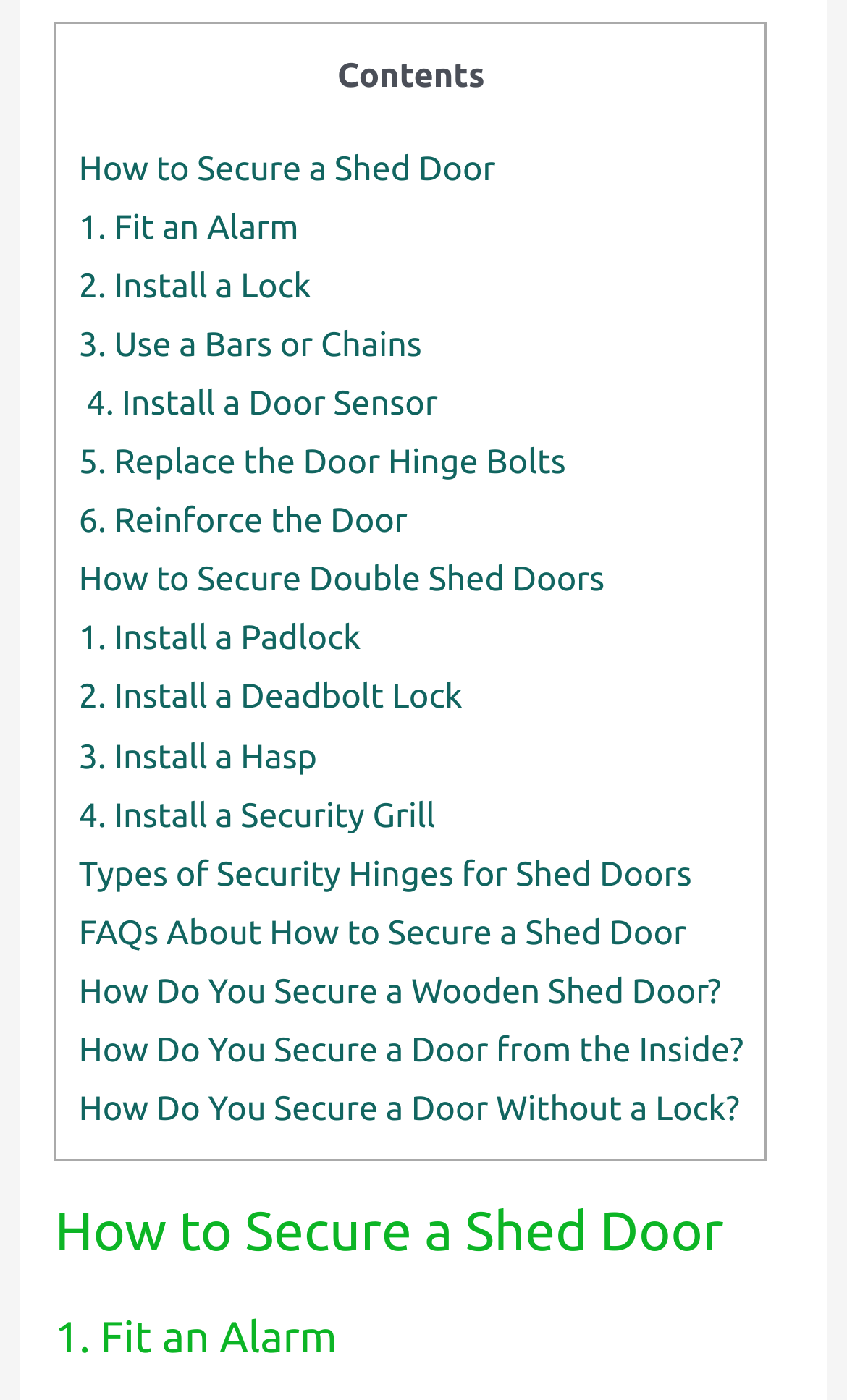Using the element description: "1. Fit an Alarm", determine the bounding box coordinates. The coordinates should be in the format [left, top, right, bottom], with values between 0 and 1.

[0.093, 0.147, 0.352, 0.175]